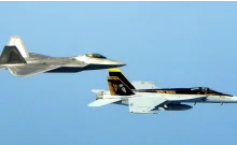What is the importance of air superiority in military operations?
Answer the question with as much detail as you can, using the image as a reference.

The caption emphasizes the strategic importance of air superiority in military operations, implying that having control of the air is crucial for the success of military missions and operations.